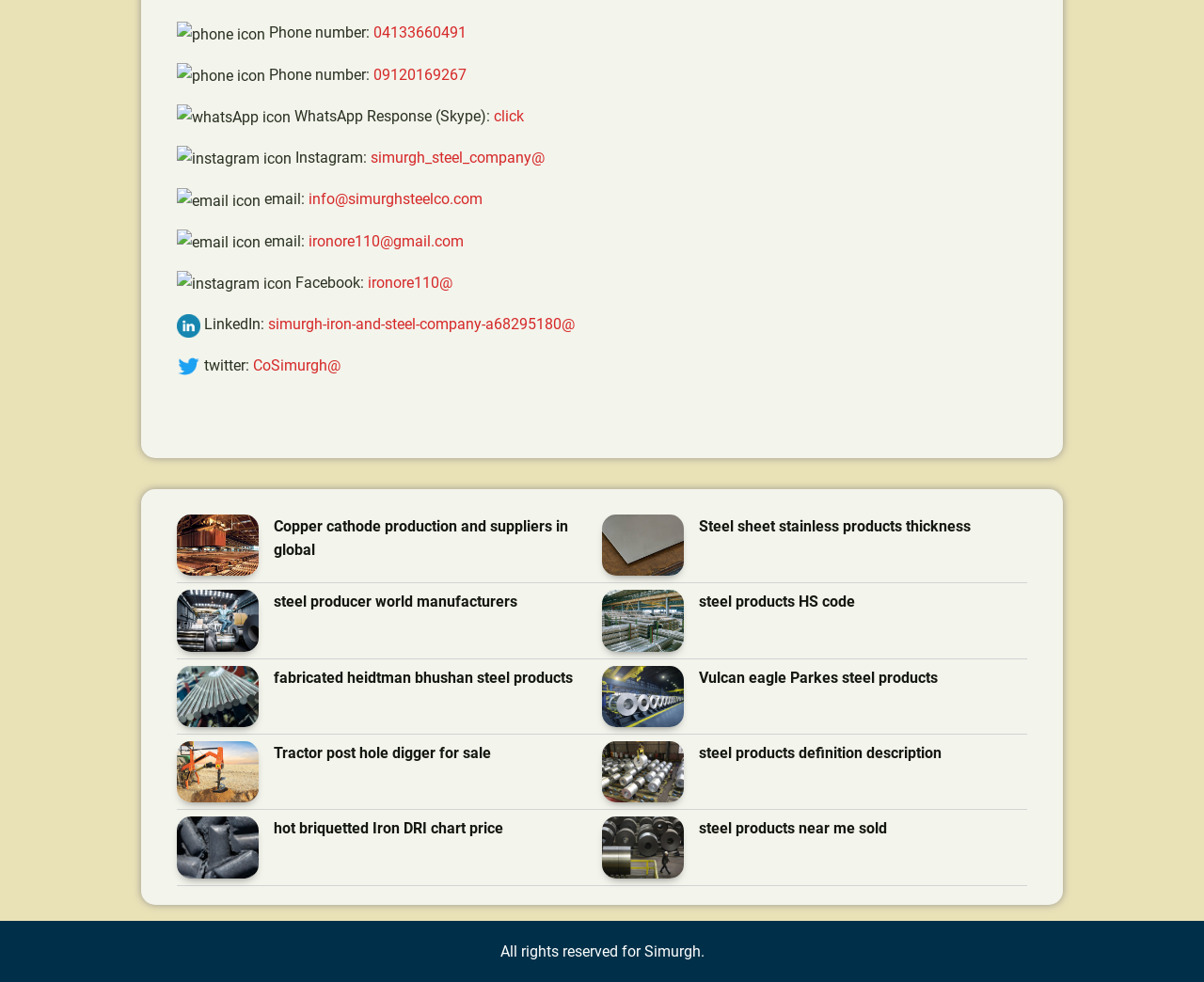From the element description steel producer world manufacturers, predict the bounding box coordinates of the UI element. The coordinates must be specified in the format (top-left x, top-left y, bottom-right x, bottom-right y) and should be within the 0 to 1 range.

[0.227, 0.601, 0.43, 0.626]